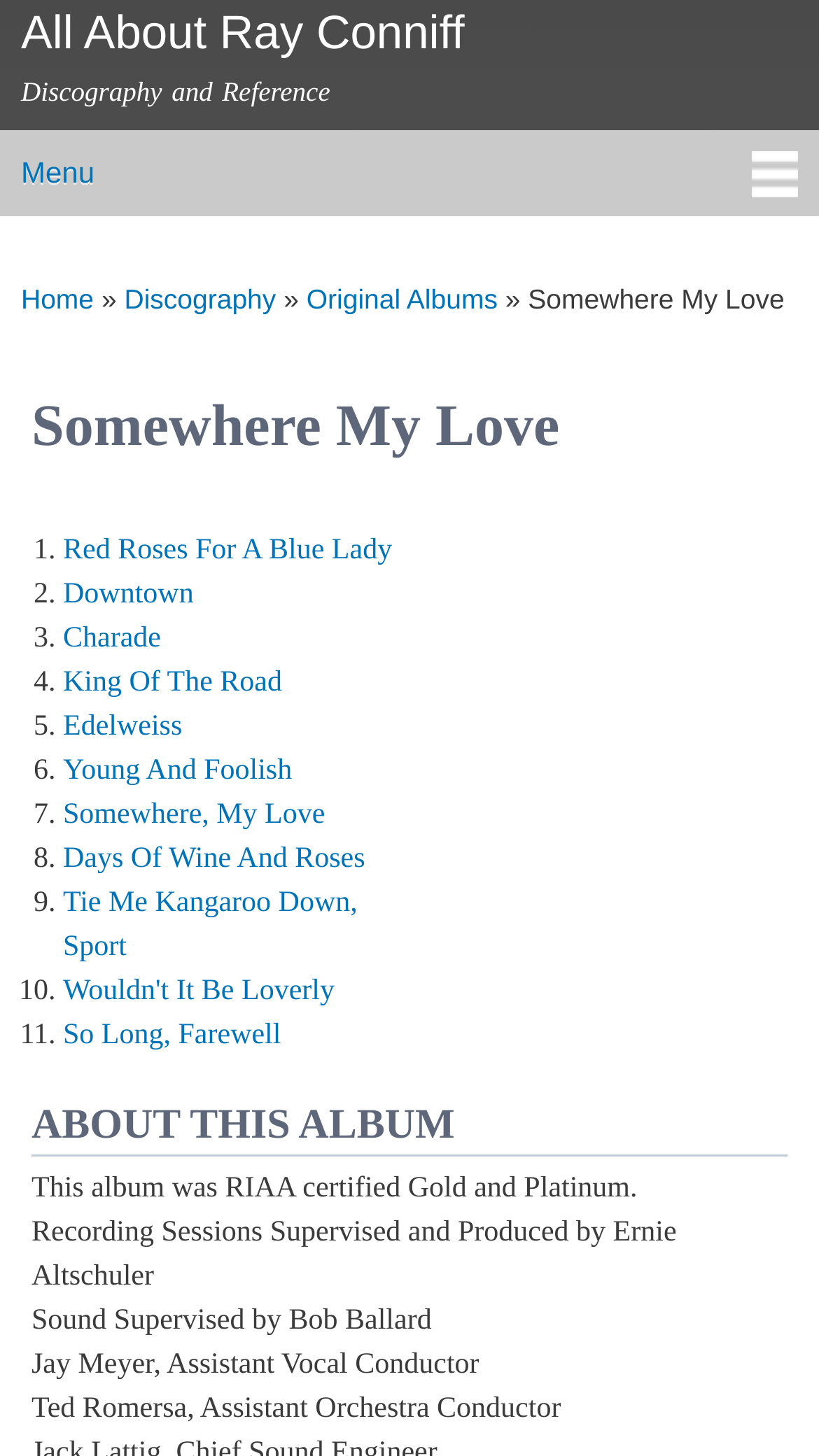Please find and generate the text of the main header of the webpage.

Somewhere My Love